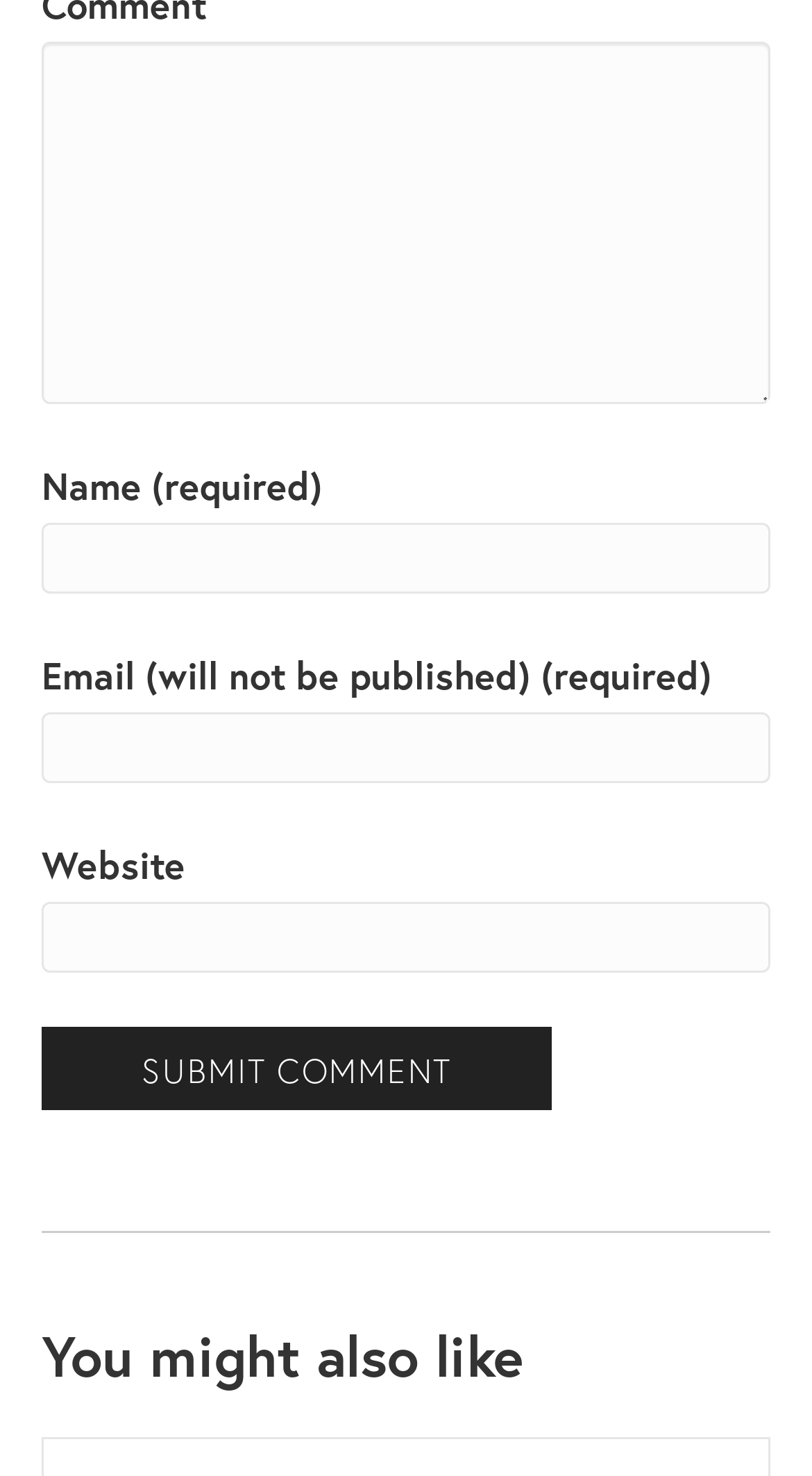Please answer the following question as detailed as possible based on the image: 
What is the purpose of the 'Comment' textbox?

The 'Comment' textbox is the first input field on the webpage, and it is labeled as 'Comment'. This suggests that the user is expected to enter a comment or a message in this field, likely to be submitted along with other information.